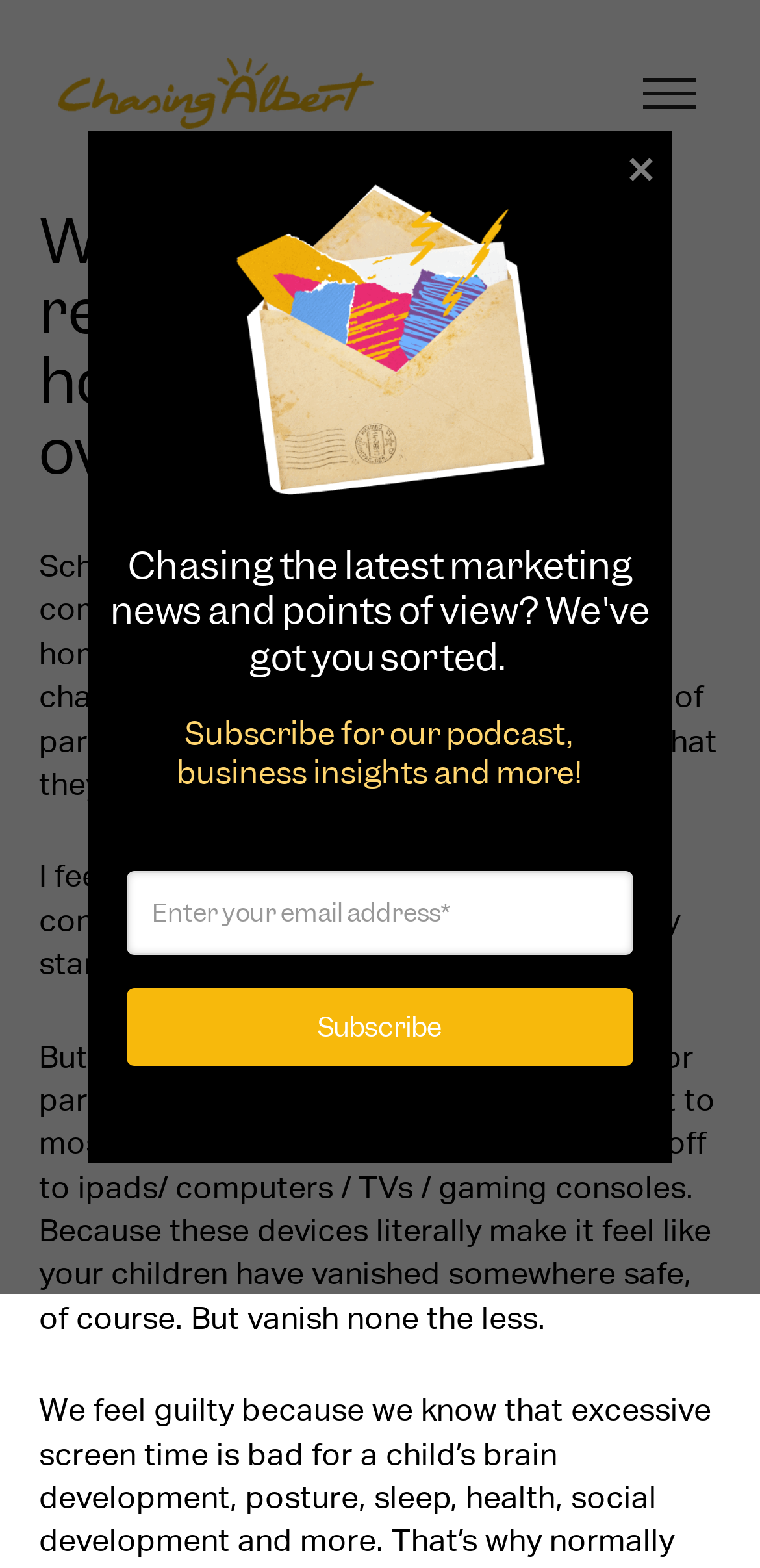Identify the bounding box of the UI component described as: "Subscribe".

[0.167, 0.63, 0.833, 0.68]